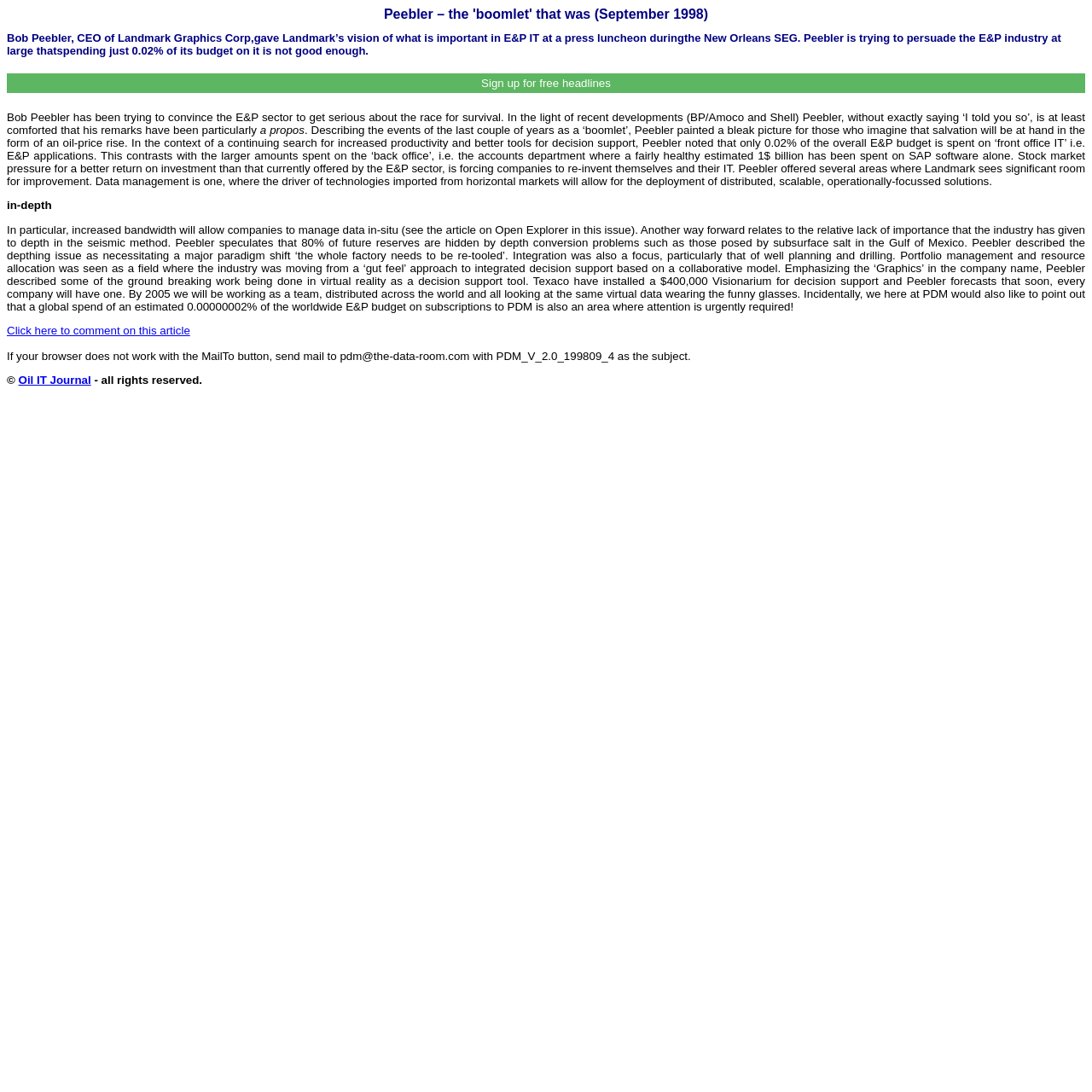Using the provided element description "Oil IT Journal", determine the bounding box coordinates of the UI element.

[0.017, 0.342, 0.083, 0.354]